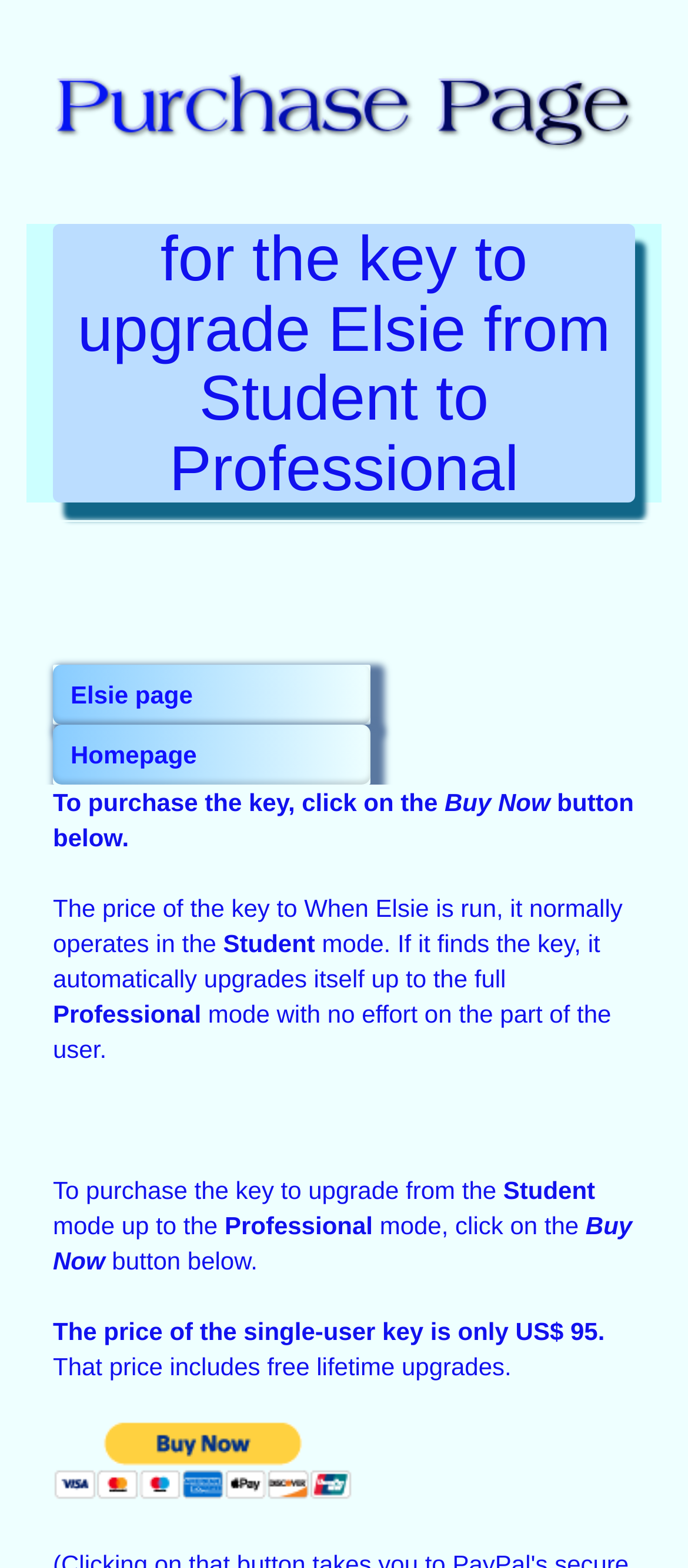Based on the image, provide a detailed response to the question:
What is the name of the software?

The name of the software is mentioned in the image at the top of the page, which is 'Tonne Software'.